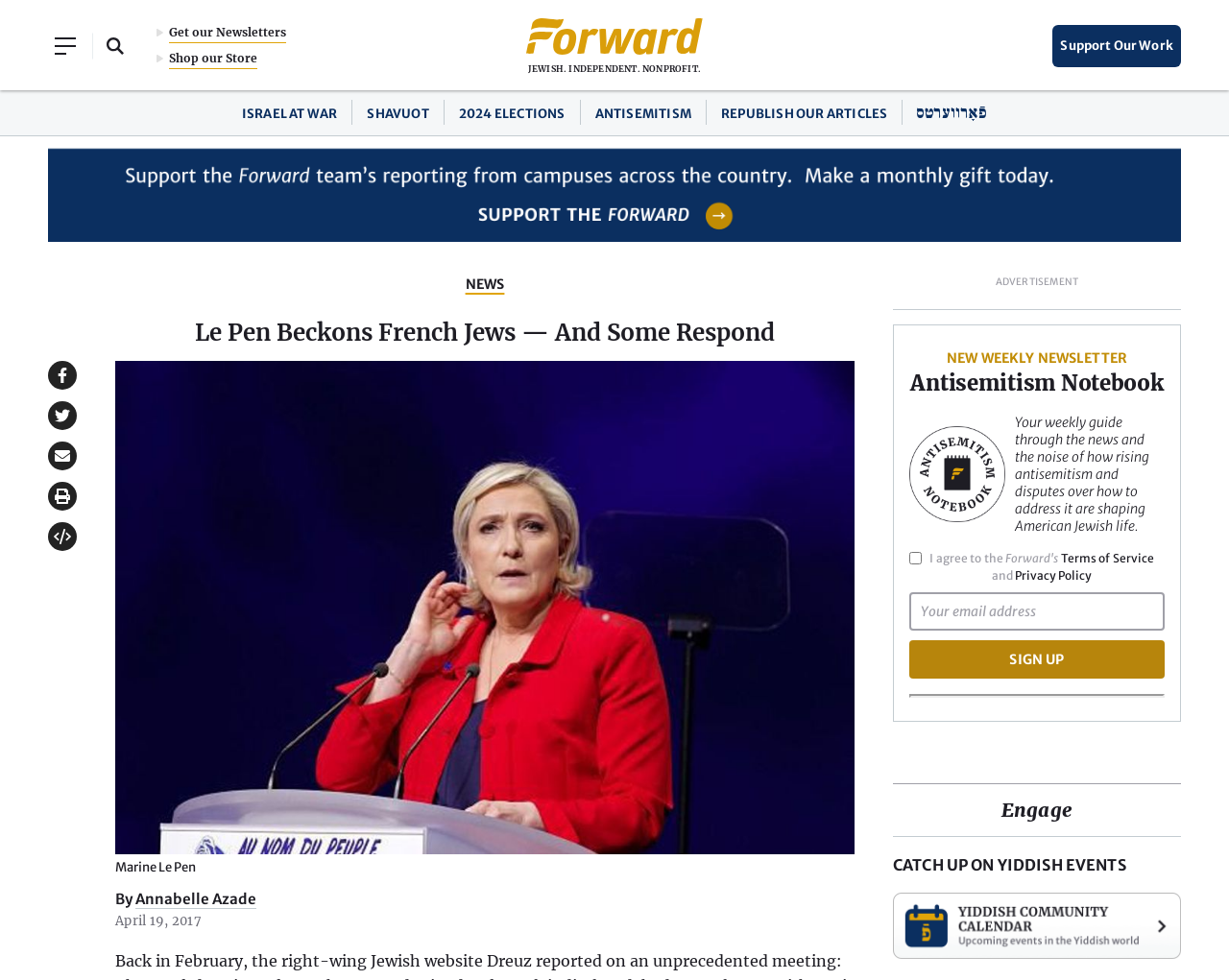Can you find the bounding box coordinates for the element that needs to be clicked to execute this instruction: "Get our Newsletters"? The coordinates should be given as four float numbers between 0 and 1, i.e., [left, top, right, bottom].

[0.138, 0.024, 0.233, 0.044]